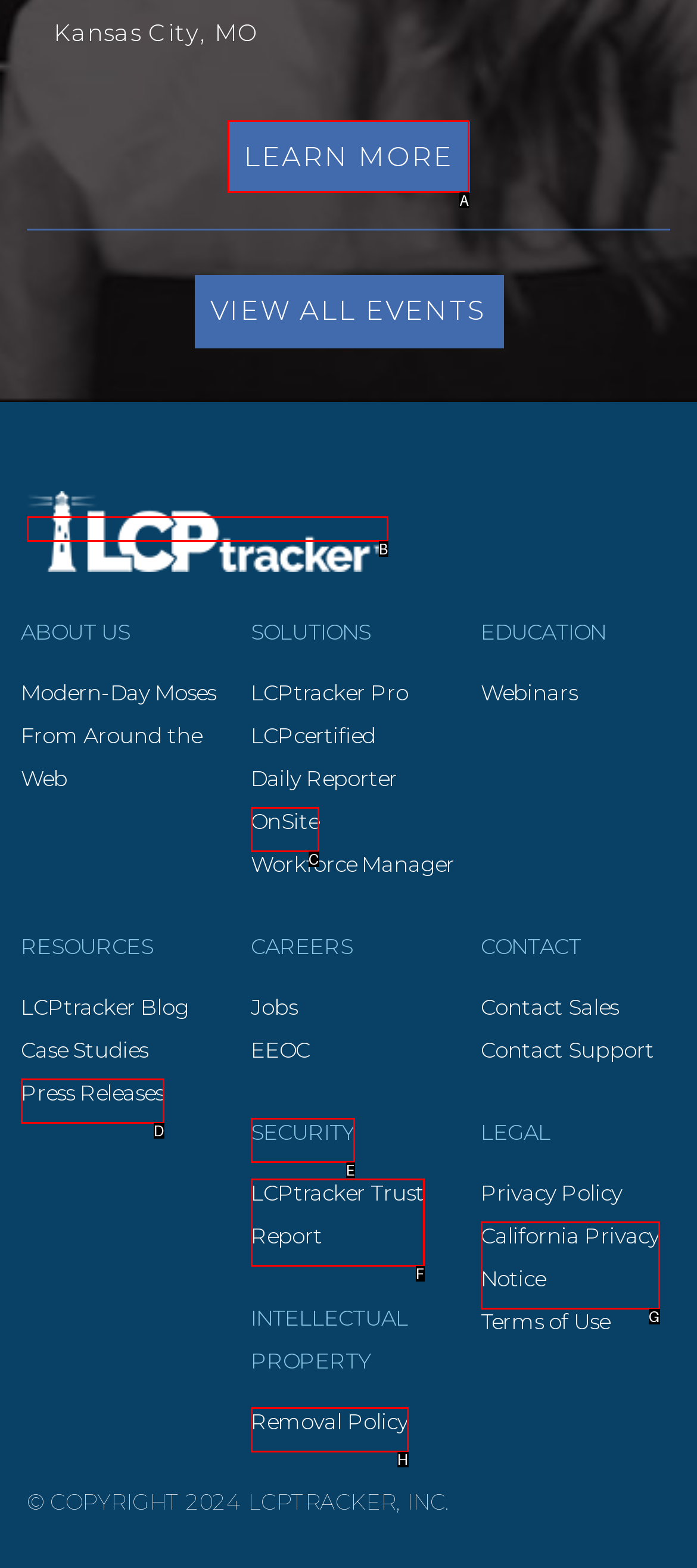Given the instruction: Learn more about Kansas City, MO, which HTML element should you click on?
Answer with the letter that corresponds to the correct option from the choices available.

A